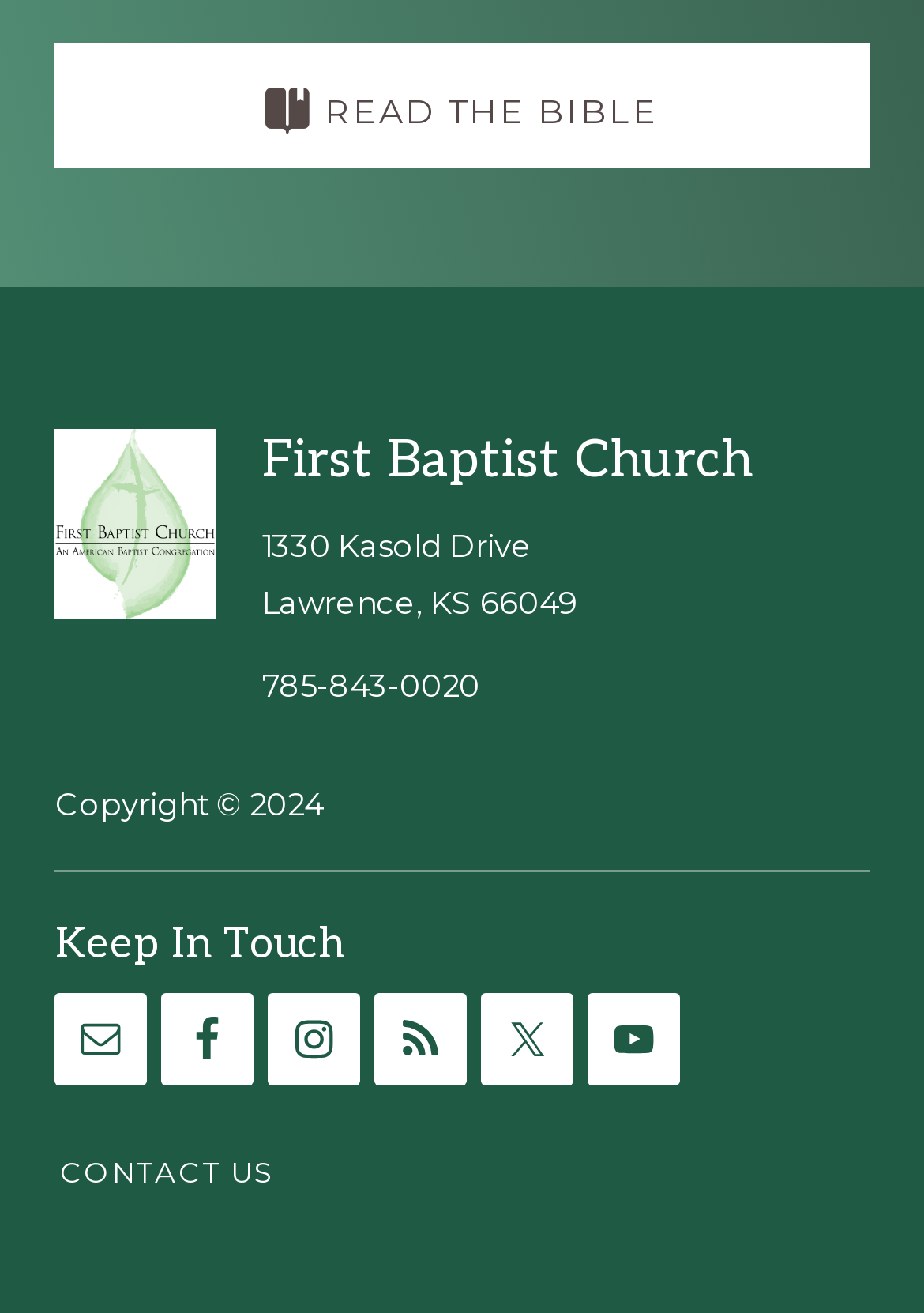Identify the bounding box coordinates for the region of the element that should be clicked to carry out the instruction: "Read the Bible". The bounding box coordinates should be four float numbers between 0 and 1, i.e., [left, top, right, bottom].

[0.06, 0.033, 0.94, 0.128]